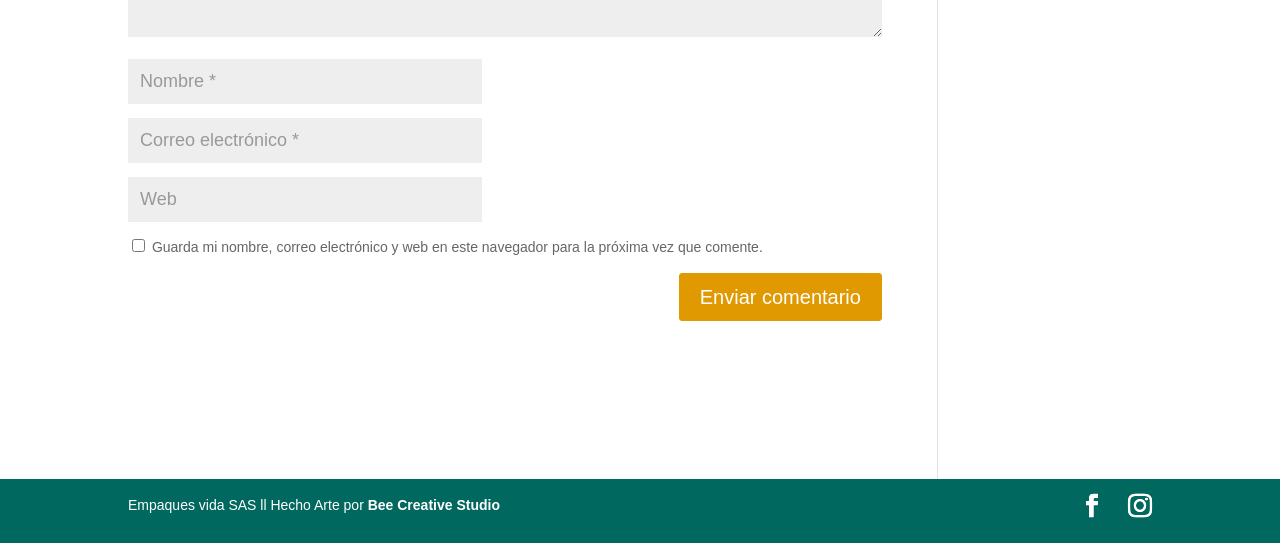Use a single word or phrase to answer this question: 
What is the name of the company mentioned?

Empaques vida SAS